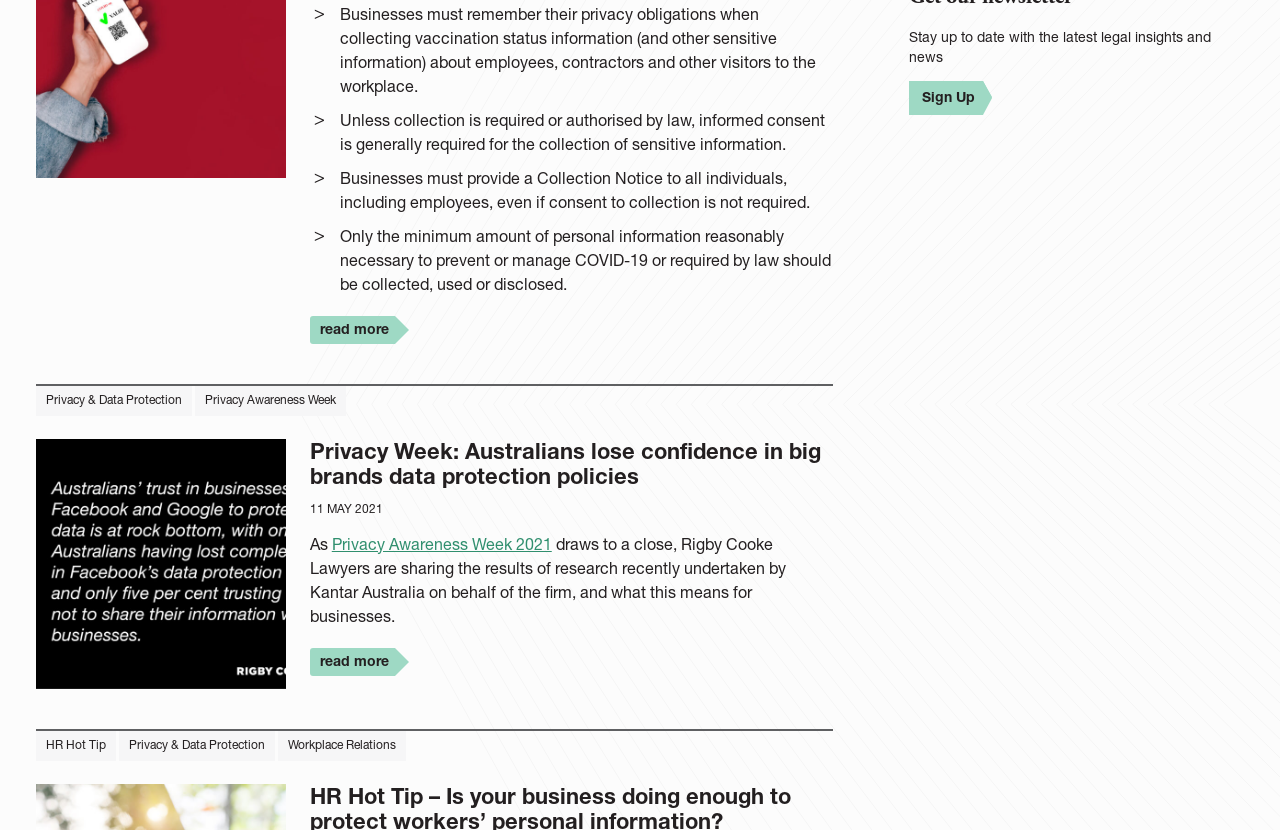Based on the element description read more, identify the bounding box coordinates for the UI element. The coordinates should be in the format (top-left x, top-left y, bottom-right x, bottom-right y) and within the 0 to 1 range.

[0.242, 0.78, 0.308, 0.814]